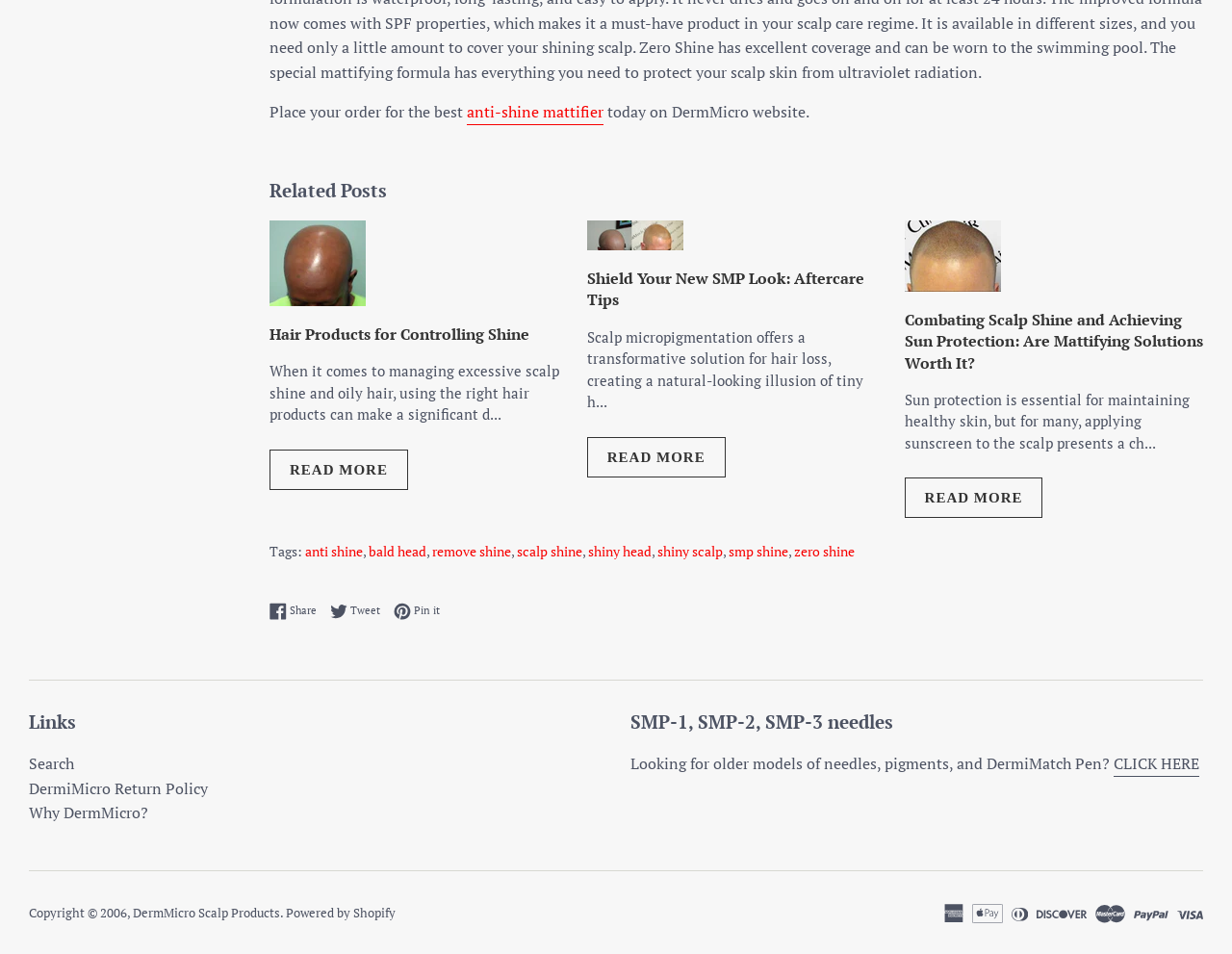Use one word or a short phrase to answer the question provided: 
What is the main topic of the webpage?

Hair care